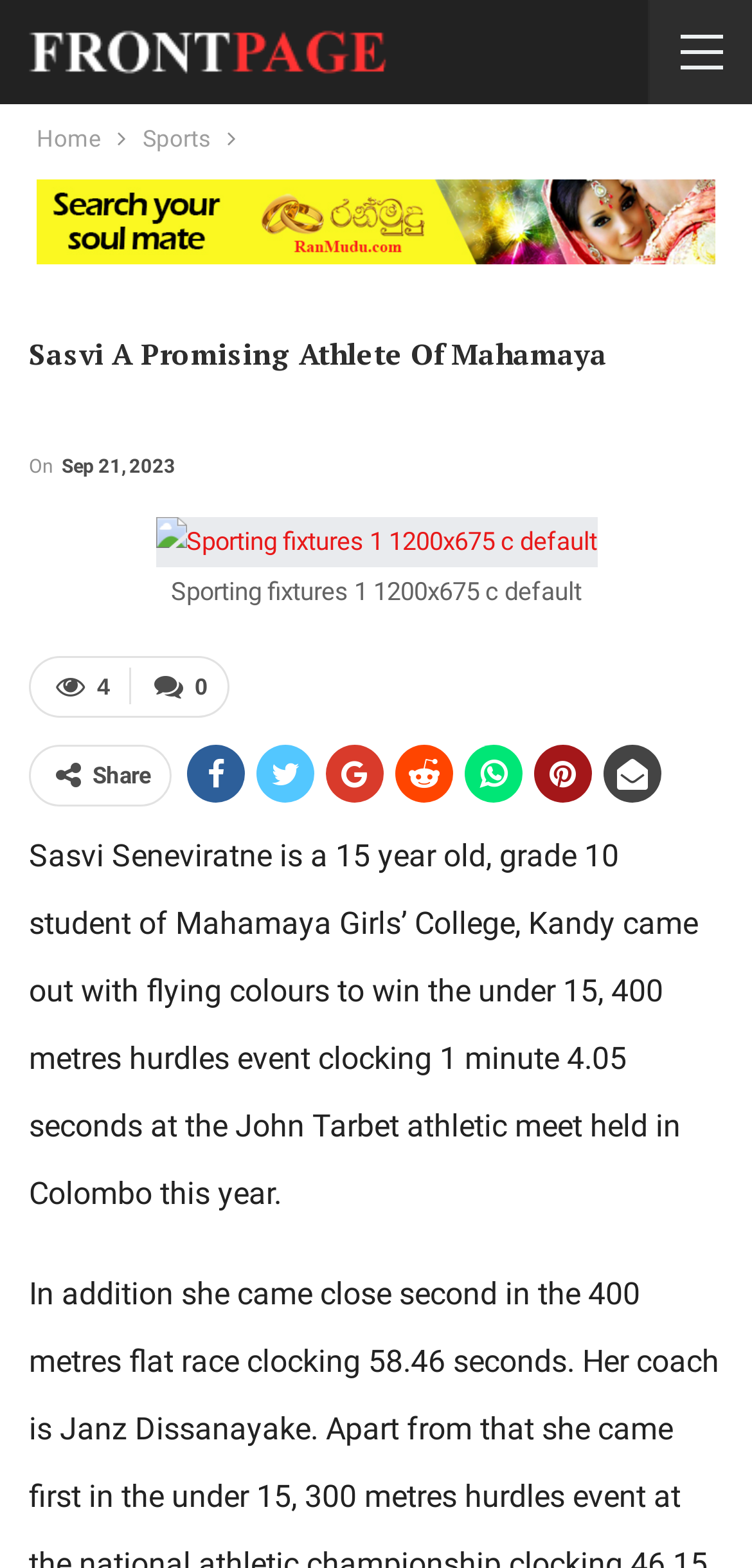What is Sasvi Seneviratne's age?
From the image, provide a succinct answer in one word or a short phrase.

15